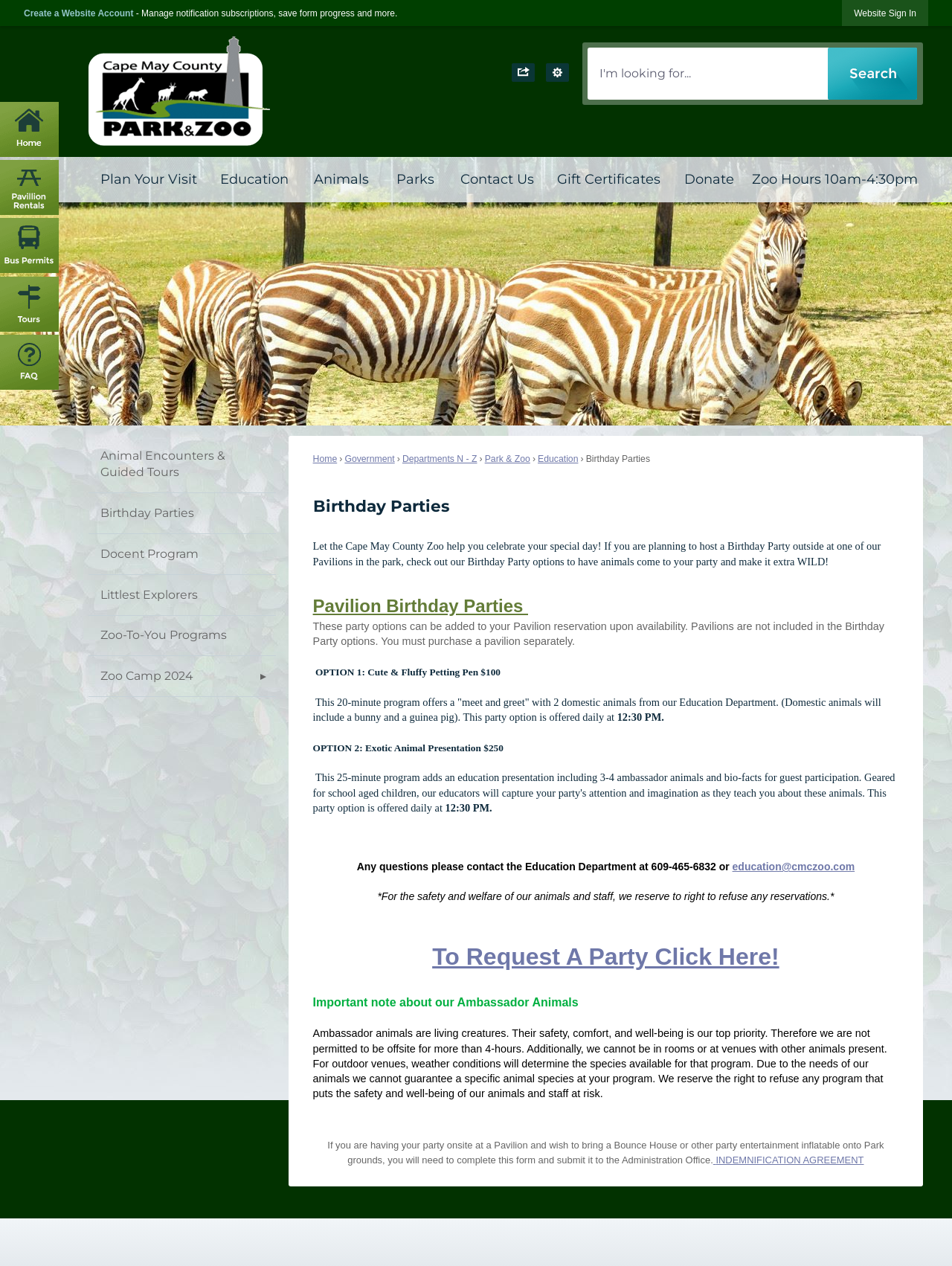Determine the bounding box of the UI component based on this description: "Create a Website Account". The bounding box coordinates should be four float values between 0 and 1, i.e., [left, top, right, bottom].

[0.025, 0.006, 0.14, 0.015]